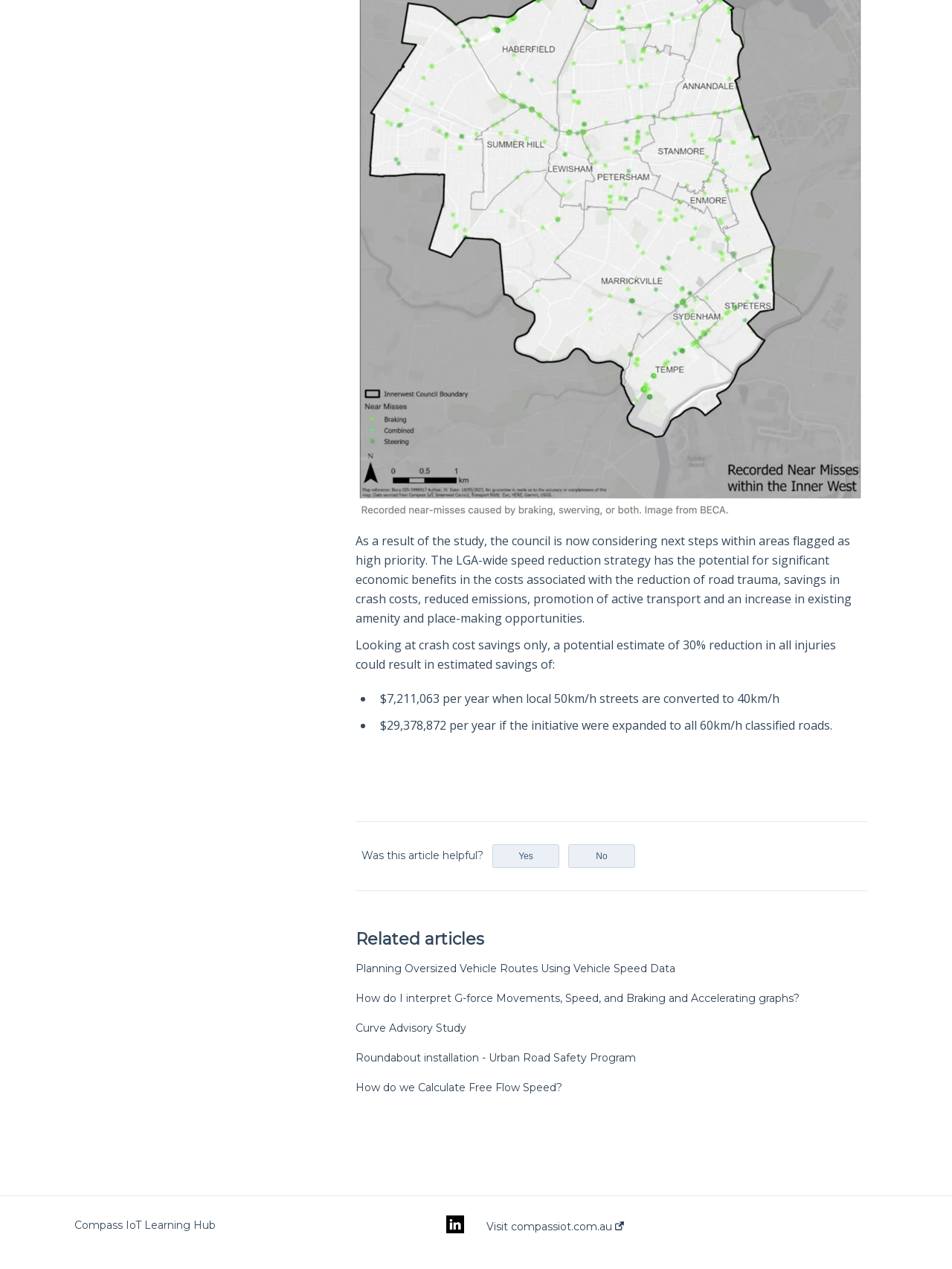Please identify the coordinates of the bounding box for the clickable region that will accomplish this instruction: "Click on the 'FEATURES' link".

None